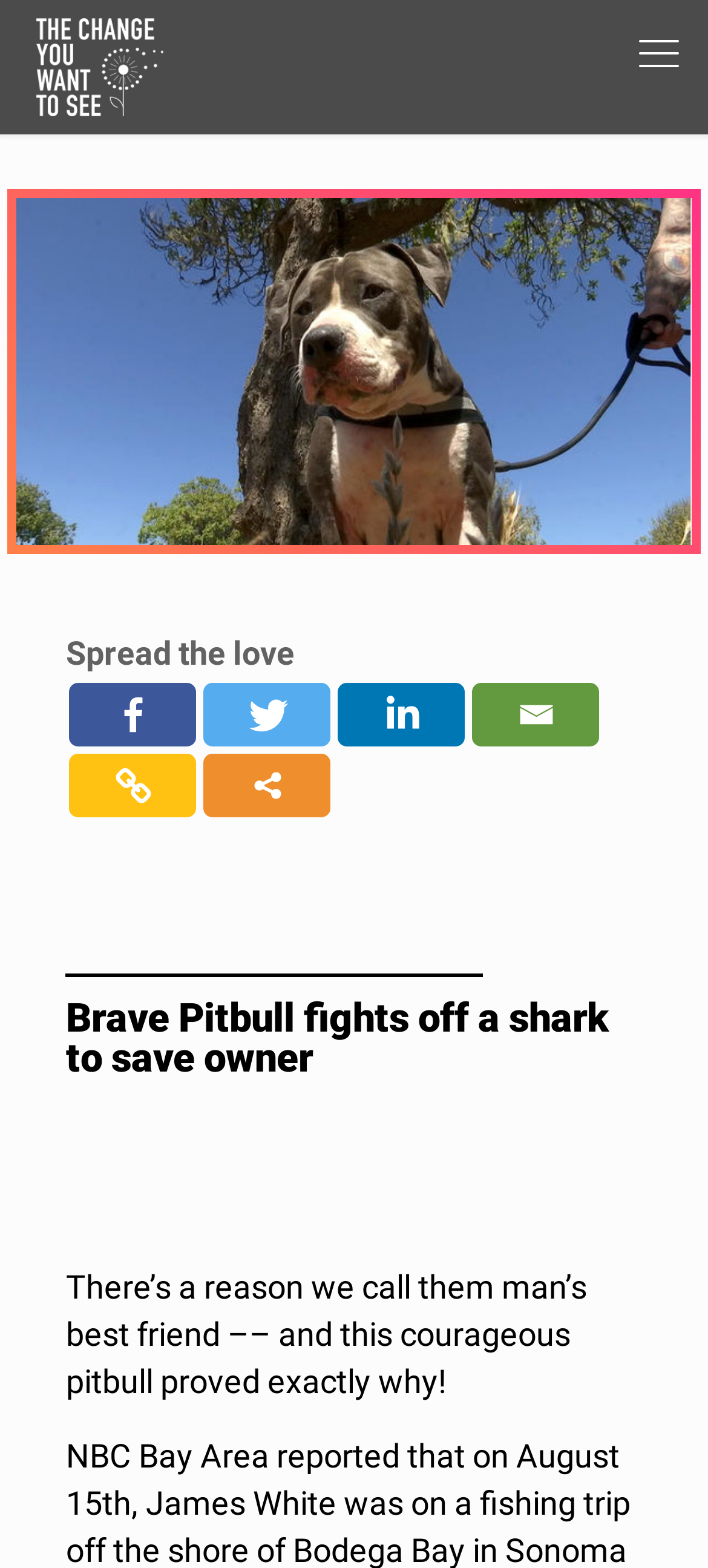Provide the bounding box coordinates of the HTML element described by the text: "alt="Twitter" title="Twitter"". The coordinates should be in the format [left, top, right, bottom] with values between 0 and 1.

[0.288, 0.436, 0.467, 0.476]